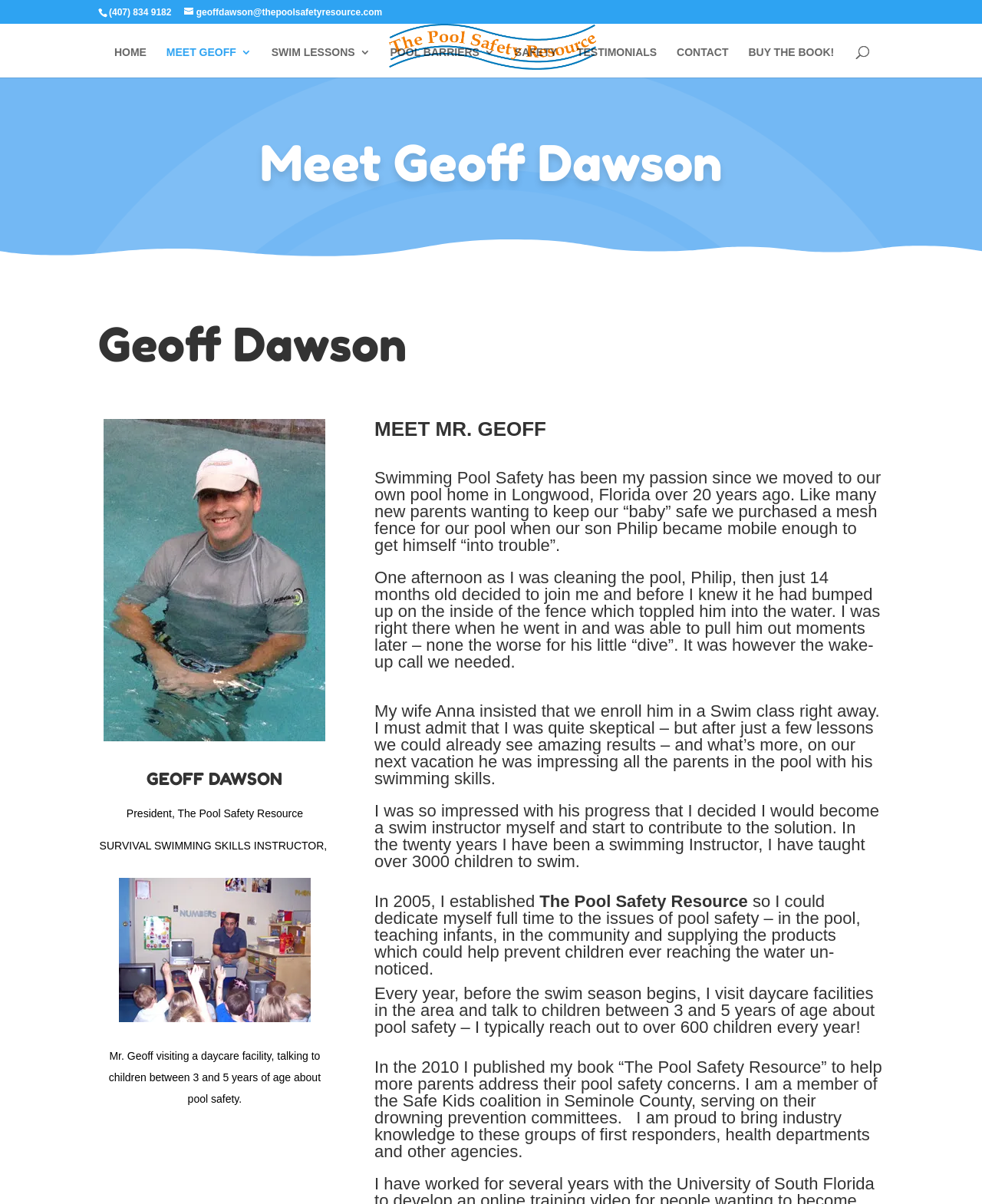Determine the bounding box coordinates of the clickable region to carry out the instruction: "Visit the 'CONTACT' page".

[0.689, 0.039, 0.742, 0.064]